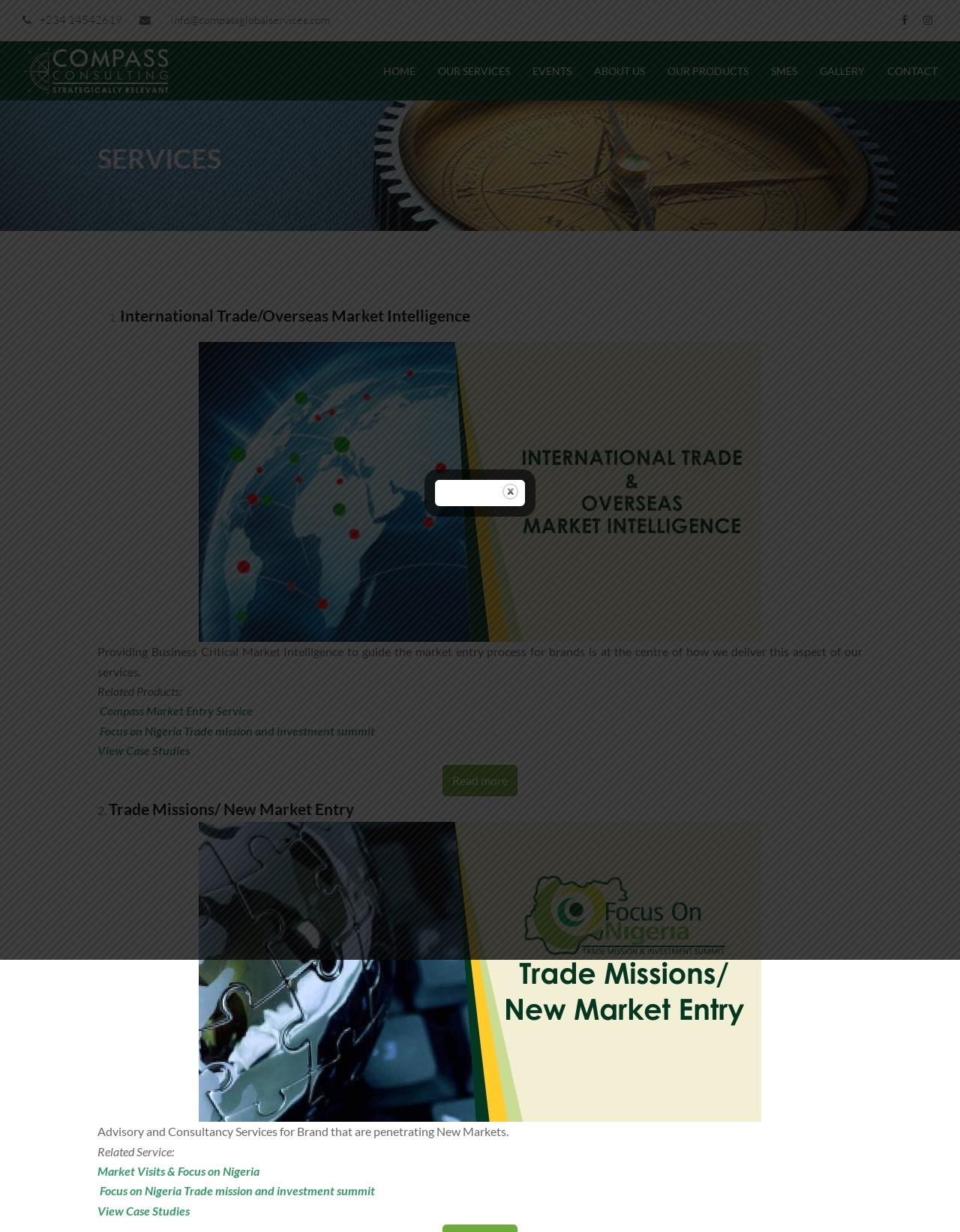Pinpoint the bounding box coordinates for the area that should be clicked to perform the following instruction: "Read more about International Trade/Overseas Market Intelligence".

[0.471, 0.627, 0.529, 0.639]